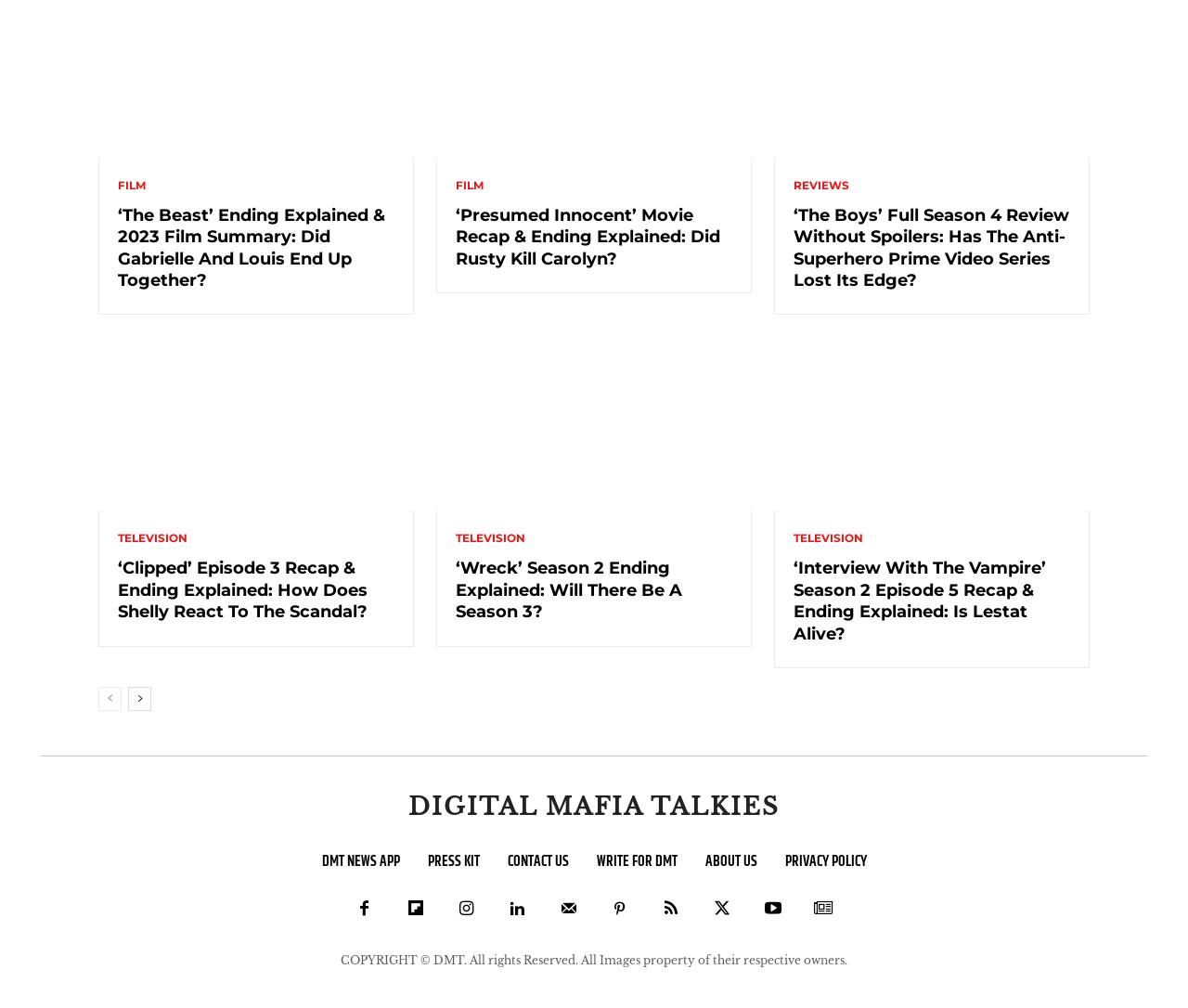What type of content does this website primarily feature?
Provide a thorough and detailed answer to the question.

Based on the webpage, I can see multiple headings and links related to film and TV reviews, such as 'The Beast' Ending Explained, 'Presumed Innocent' Movie Recap, and 'The Boys' Full Season 4 Review. This suggests that the website primarily features film and TV reviews.